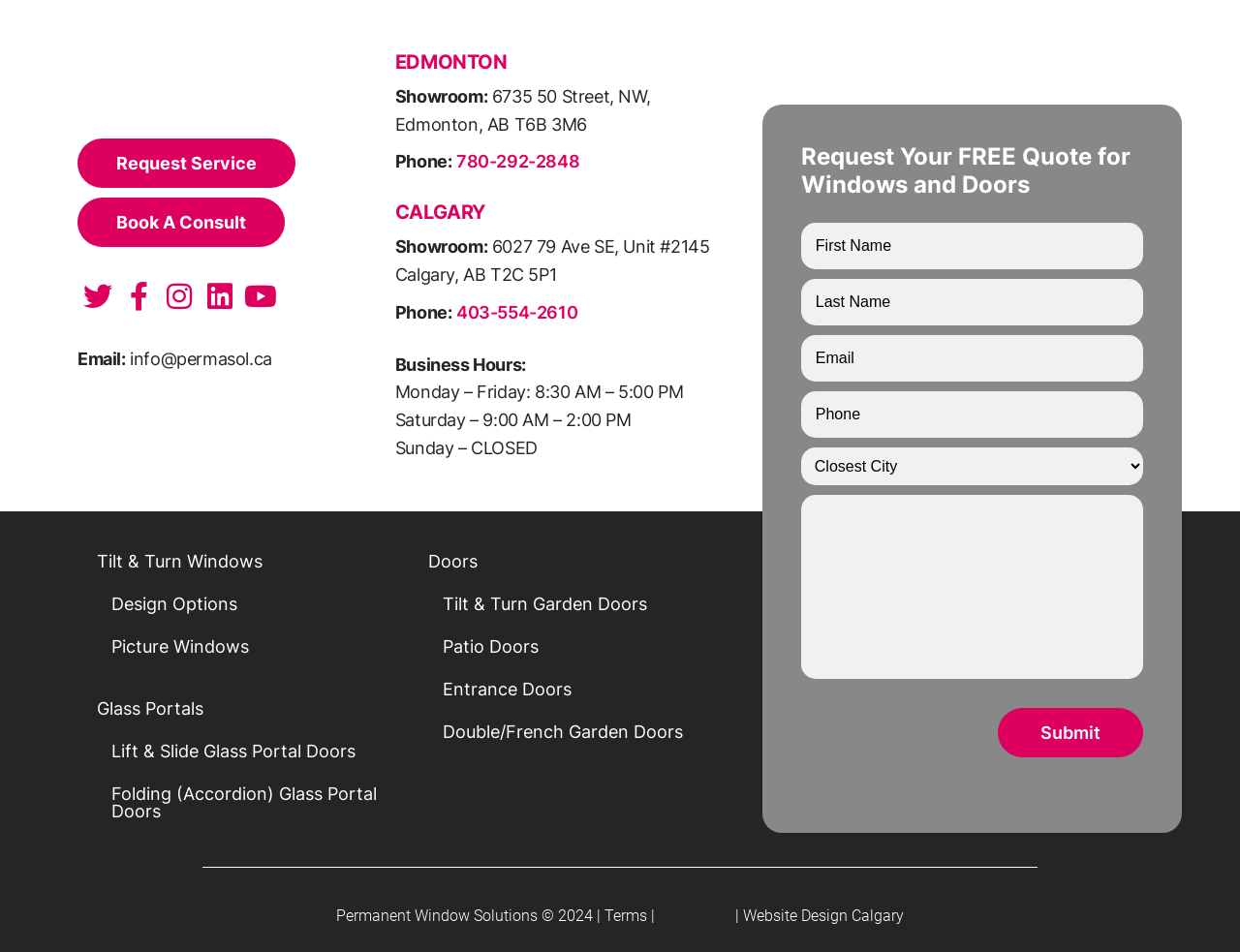Please mark the bounding box coordinates of the area that should be clicked to carry out the instruction: "Visit the Twitter page".

[0.062, 0.29, 0.095, 0.333]